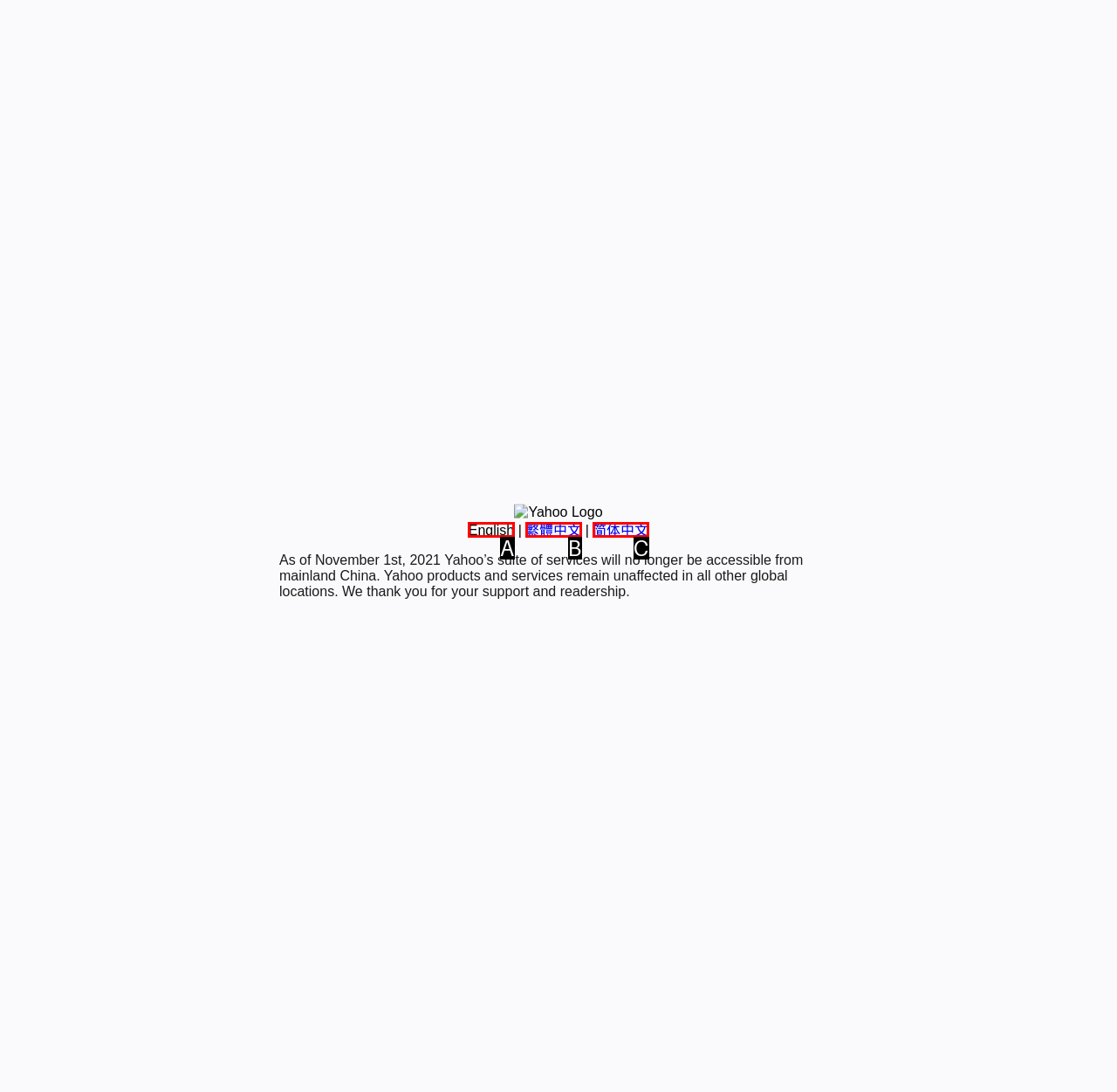Determine which option matches the description: 繁體中文. Answer using the letter of the option.

B